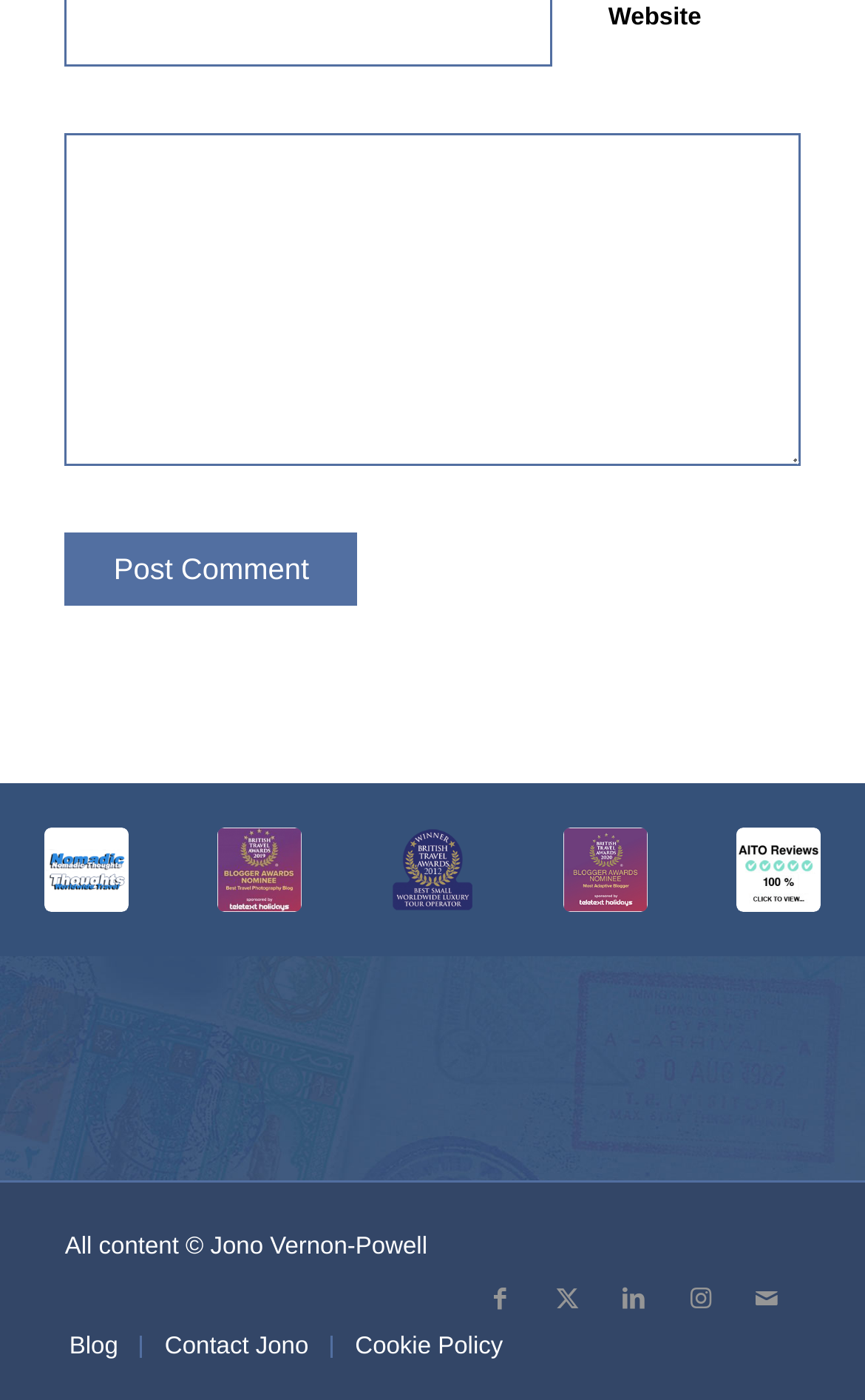Based on the element description Accept All, identify the bounding box coordinates for the UI element. The coordinates should be in the format (top-left x, top-left y, bottom-right x, bottom-right y) and within the 0 to 1 range.

None